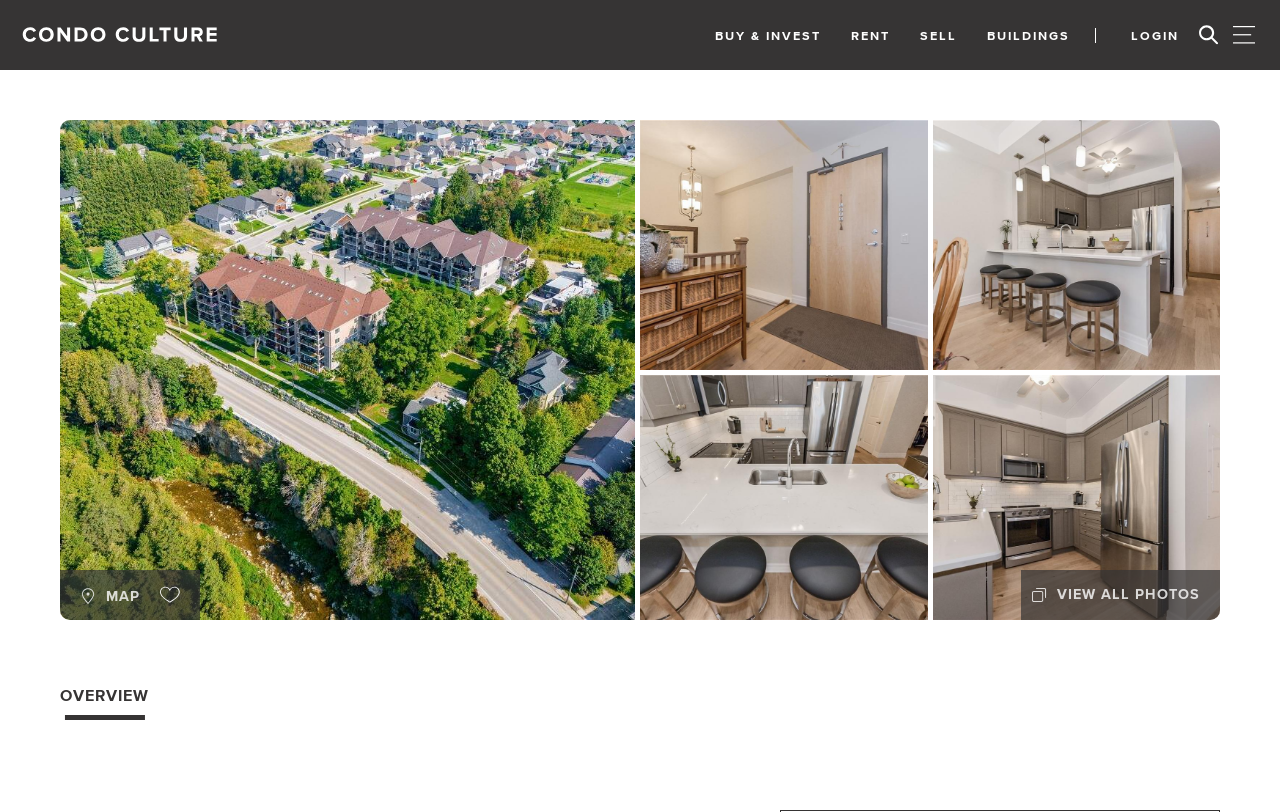What is the purpose of the 'VIEW ALL PHOTOS' button?
Based on the screenshot, give a detailed explanation to answer the question.

The 'VIEW ALL PHOTOS' button is located near the bottom of the webpage, and based on its label, it is likely that it allows users to view all photos related to the condo, which is a common feature in real estate websites.